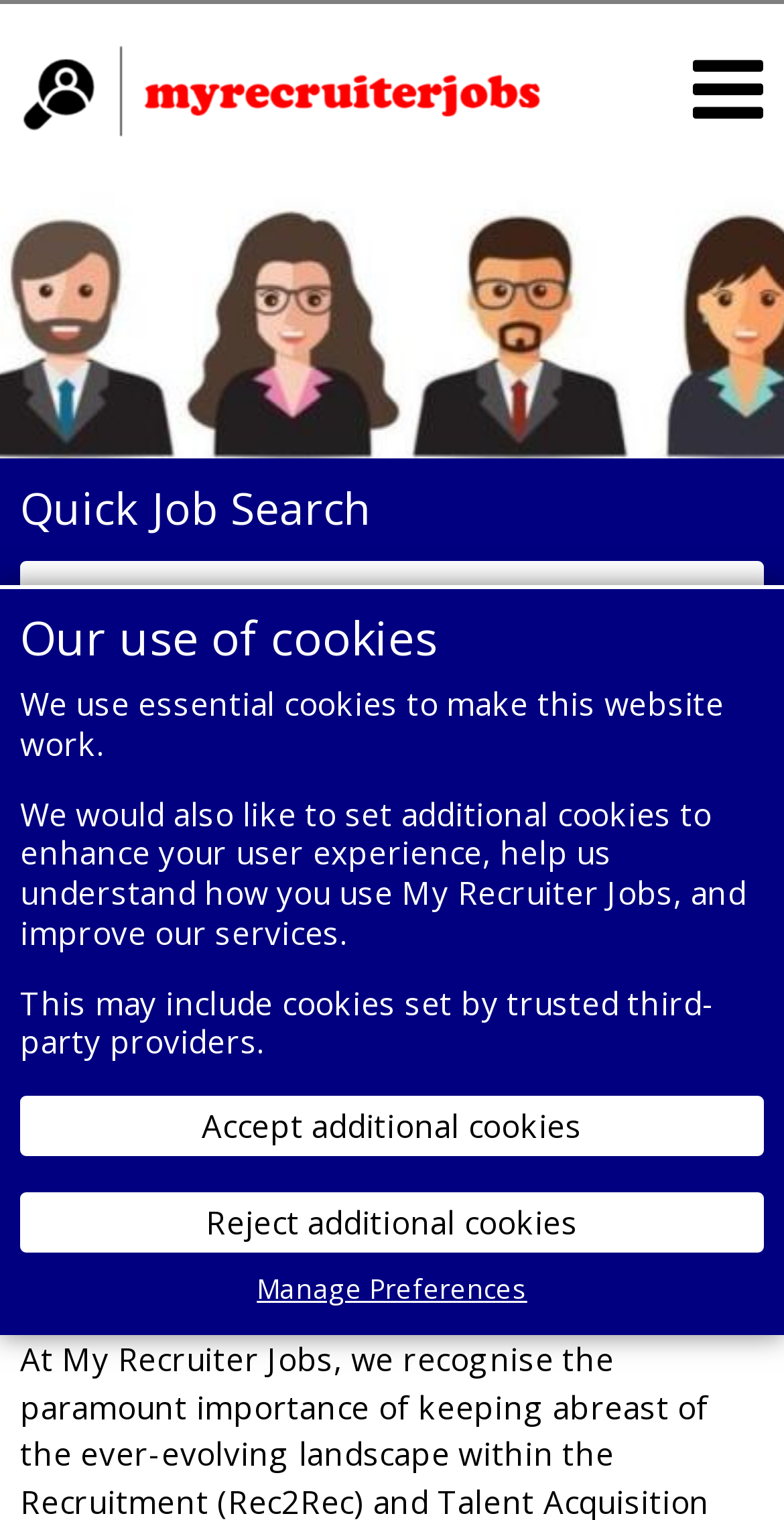Describe all the key features and sections of the webpage thoroughly.

The webpage is a job search platform focused on the recruitment industry, specifically for Rec2Rec and Talent Acquisition sectors. At the top, there is a heading that reads "Resource Hub | Rec2Rec | Recruitment & Talent Acquisition Jobs". 

Below the heading, there is a section about the website's use of cookies, which includes three paragraphs of text explaining the purpose of essential and additional cookies. This section also features two buttons, "Accept additional cookies" and "Reject additional cookies", and a link to "Manage Preferences".

To the left of the cookie section, there is a logo image with a link to "My Recruiter Jobs". 

The main content of the webpage is a "Quick Job Search" section, which takes up most of the page. This section features a search box for keywords, a combobox for selecting a country, and another search box for location. There is also a search button with a magnifying glass icon and a link to "Advanced Job Search" with a arrow icon.

Overall, the webpage is designed to facilitate job searching in the recruitment industry, with a focus on quick and advanced search options.